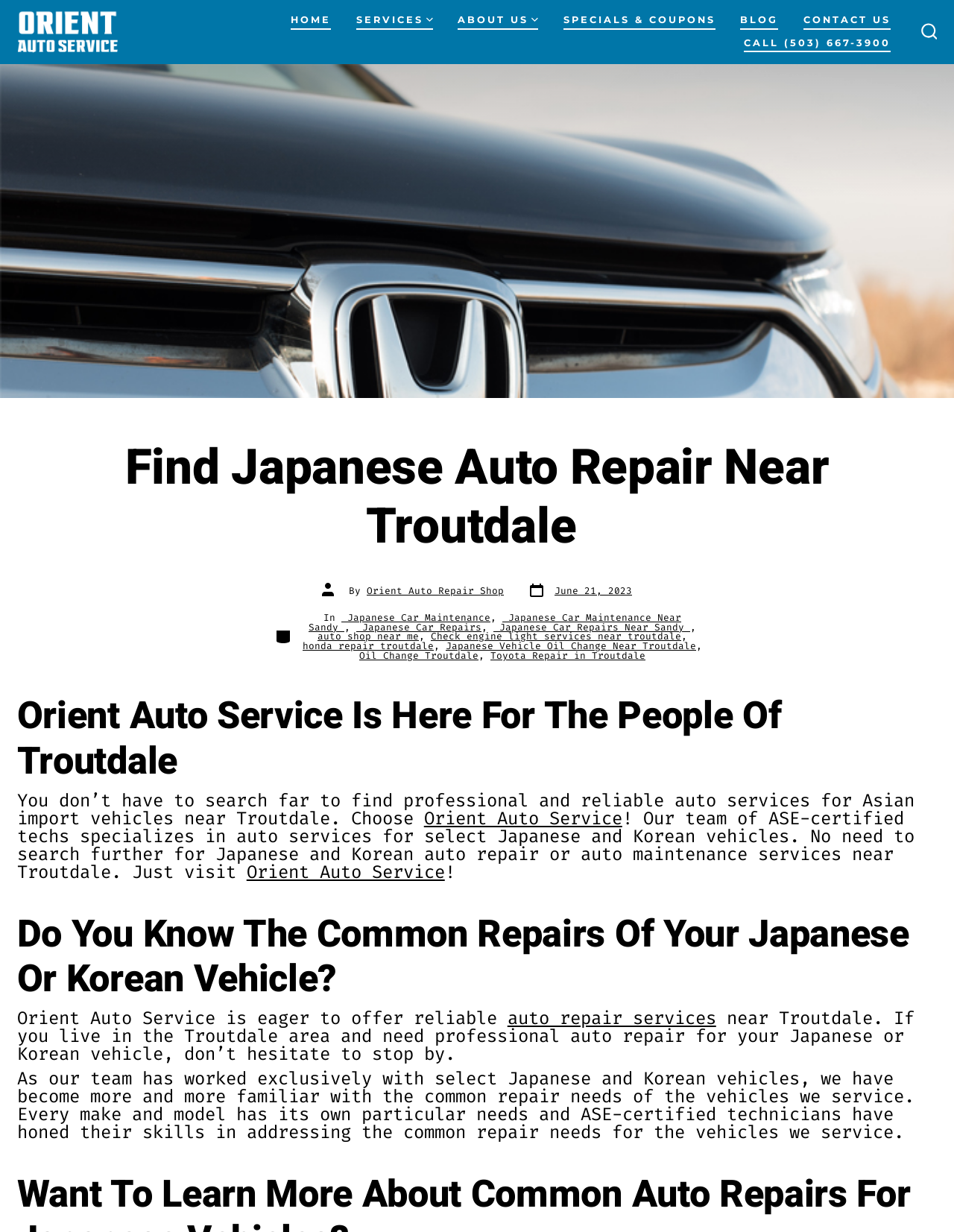Describe the entire webpage, focusing on both content and design.

This webpage is about Orient Auto Service, an auto repair shop that specializes in Japanese and Korean vehicles near Troutdale. At the top, there is a search toggle button and an image on the right side. Below that, there is a horizontal navigation menu with links to different sections of the website, including Home, Services, About Us, Specials & Coupons, Blog, and Contact Us. 

On the left side, there is a header section with a heading that reads "Find Japanese Auto Repair Near Troutdale". Below that, there is a section with information about a blog post, including the author, date, and categories. The categories include Japanese Car Maintenance, Japanese Car Repairs, and more.

The main content of the webpage is divided into three sections. The first section has a heading that reads "Orient Auto Service Is Here For The People Of Troutdale" and describes the services offered by the auto shop. The second section has a heading that reads "Do You Know The Common Repairs Of Your Japanese Or Korean Vehicle?" and discusses the common repair needs of Japanese and Korean vehicles. The third section appears to be a continuation of the second section, describing the expertise of the auto shop's technicians in addressing these common repair needs.

Throughout the webpage, there are several links to other pages on the website, including the home page, services page, and contact page. There are also links to specific services offered by the auto shop, such as Japanese Car Maintenance and Oil Change Troutdale.